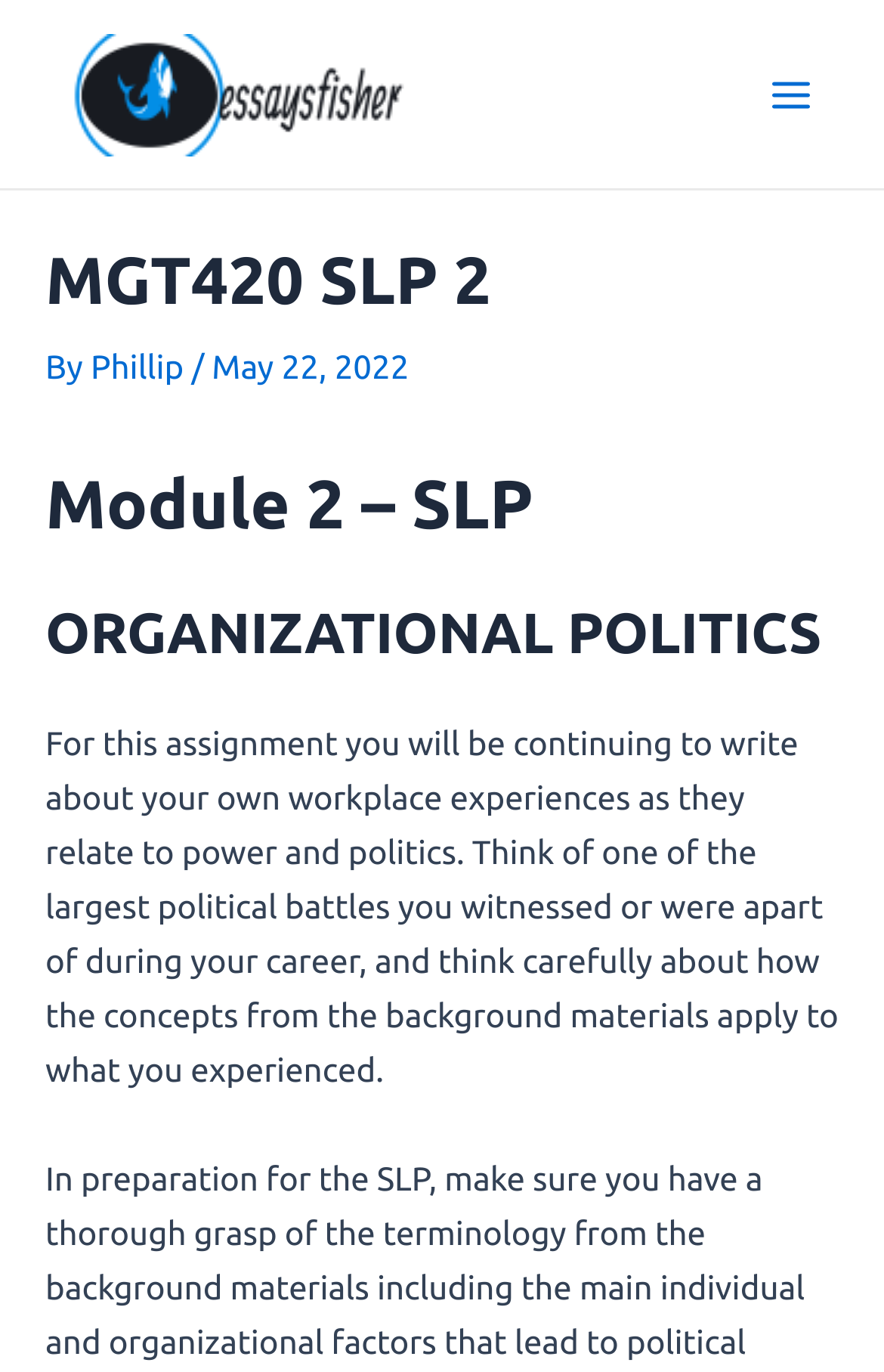What is the date of the article?
Look at the image and construct a detailed response to the question.

The date of the article can be found in the header section of the webpage, where it says 'May 22, 2022'.